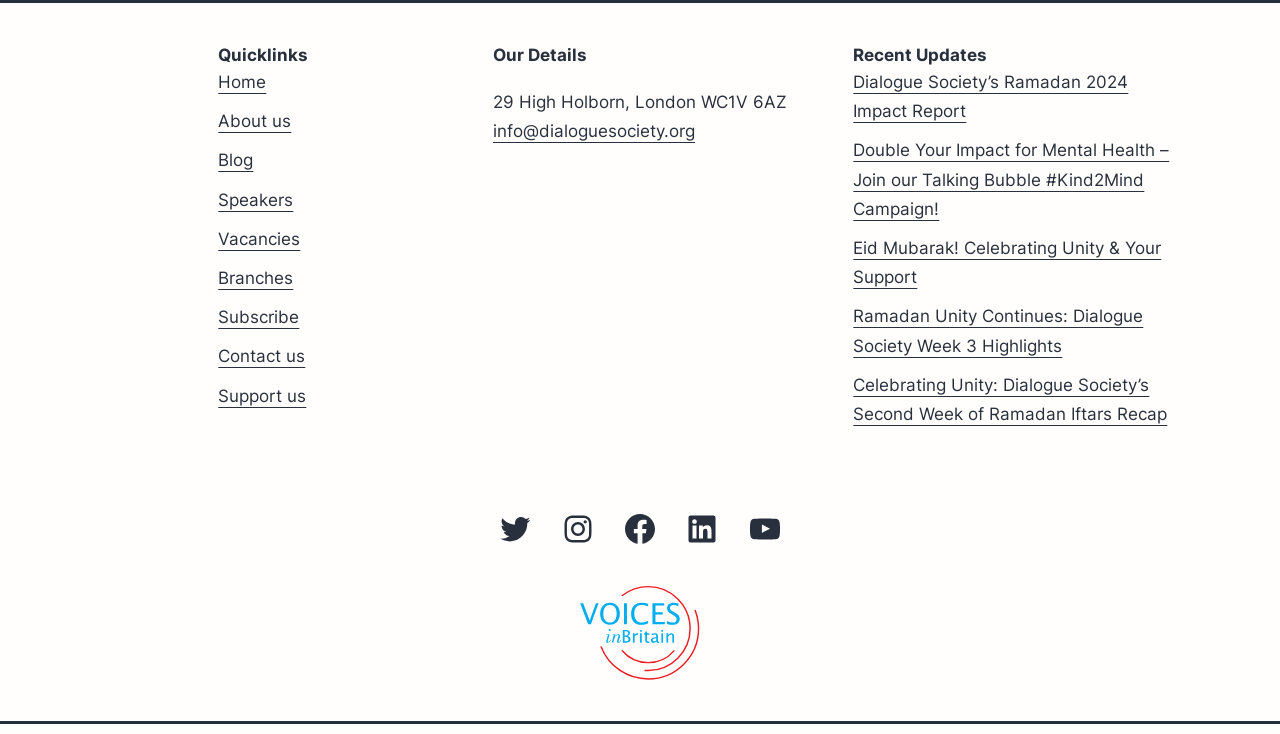How many quick links are there?
Based on the visual details in the image, please answer the question thoroughly.

I counted the quick links in the 'Quicklinks' section, which include Home, About us, Blog, Speakers, Vacancies, Branches, and Subscribe, and found that there are 7 in total.